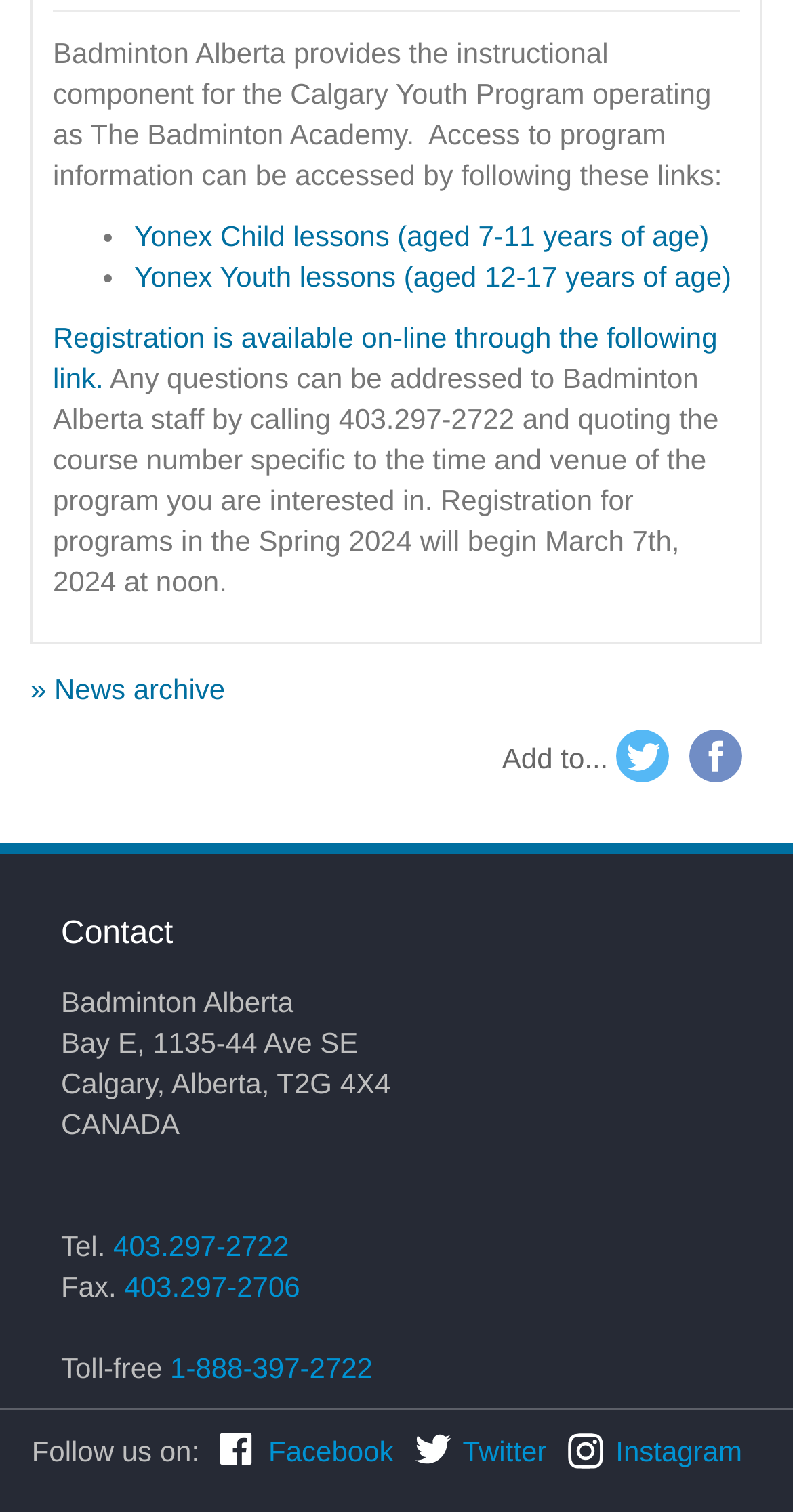Please locate the clickable area by providing the bounding box coordinates to follow this instruction: "Access Yonex Child lessons".

[0.169, 0.145, 0.894, 0.166]